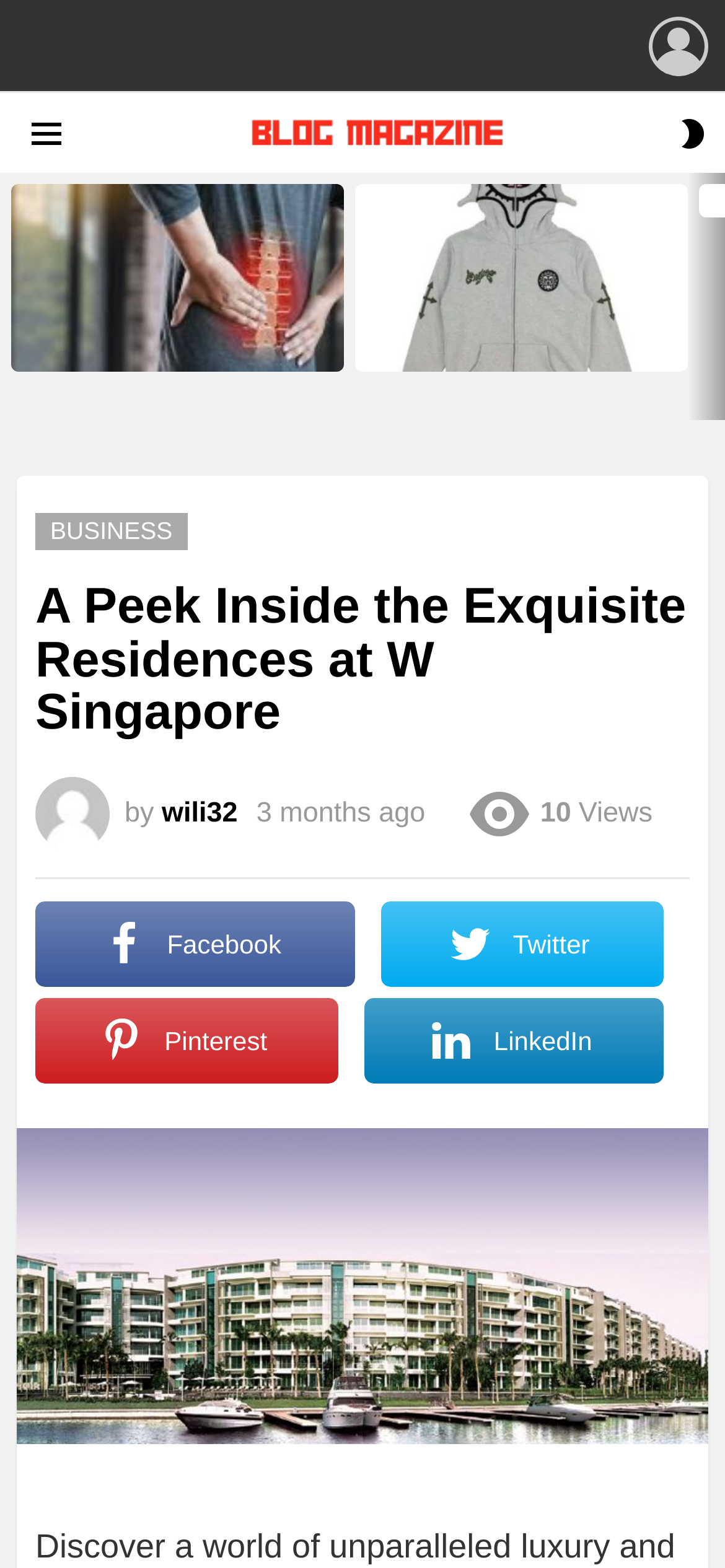What is the title of the first article?
Answer the question with a single word or phrase derived from the image.

Effective Coping Mechanisms for Prolonged Back Pain